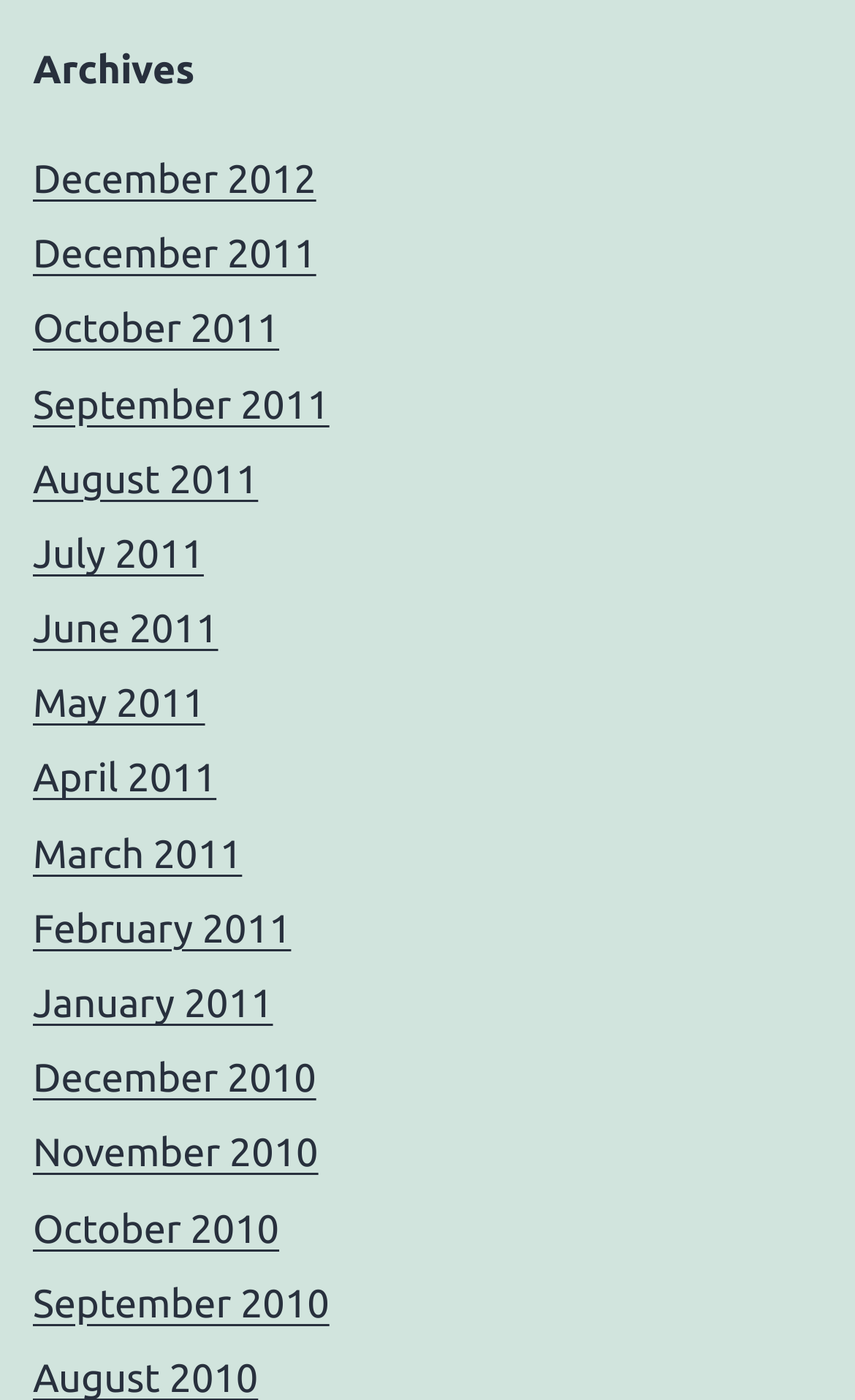Determine the bounding box coordinates of the clickable area required to perform the following instruction: "view October 2010 archives". The coordinates should be represented as four float numbers between 0 and 1: [left, top, right, bottom].

[0.038, 0.862, 0.327, 0.893]